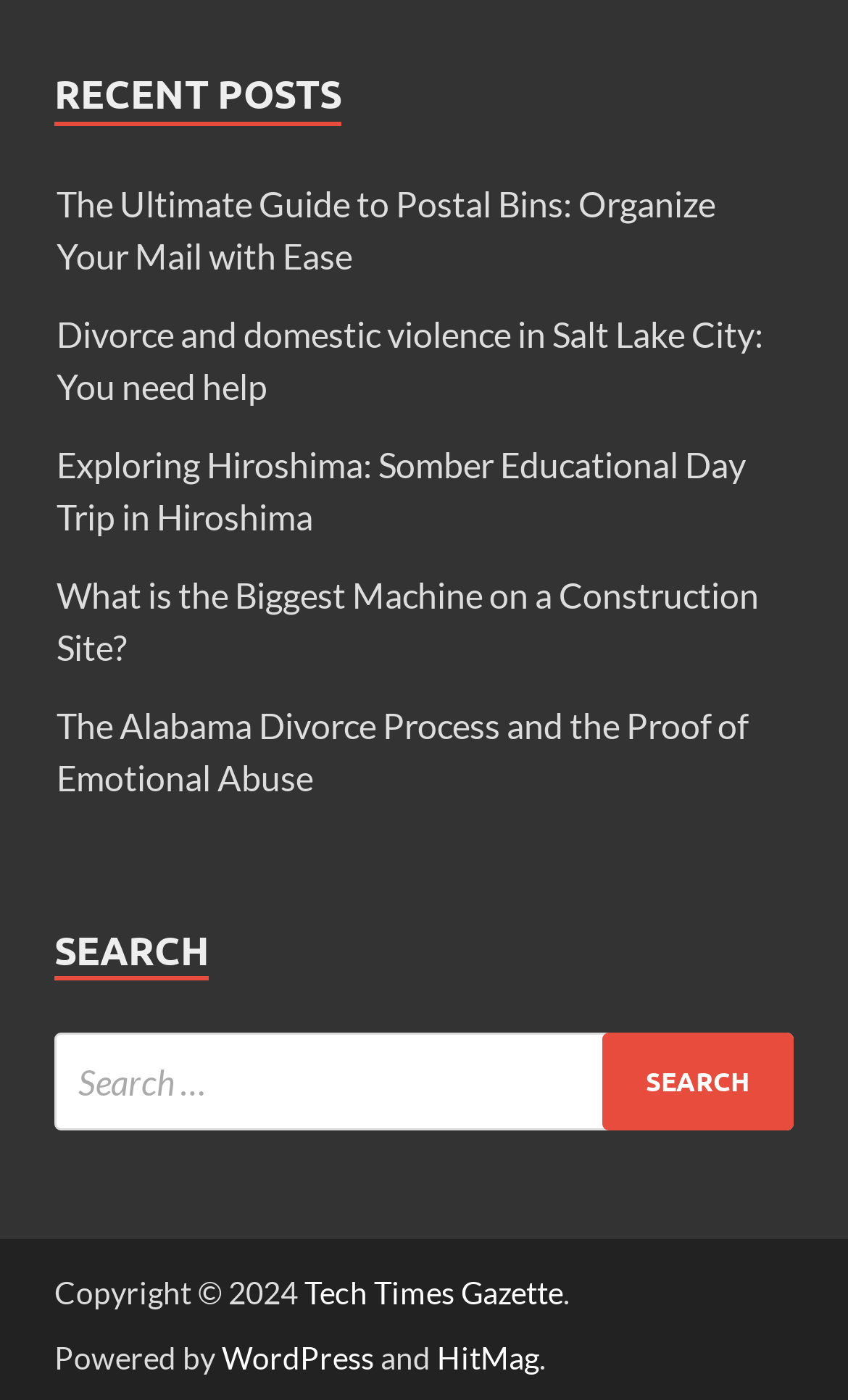Locate the bounding box coordinates of the region to be clicked to comply with the following instruction: "Search for a topic". The coordinates must be four float numbers between 0 and 1, in the form [left, top, right, bottom].

[0.064, 0.738, 0.936, 0.808]